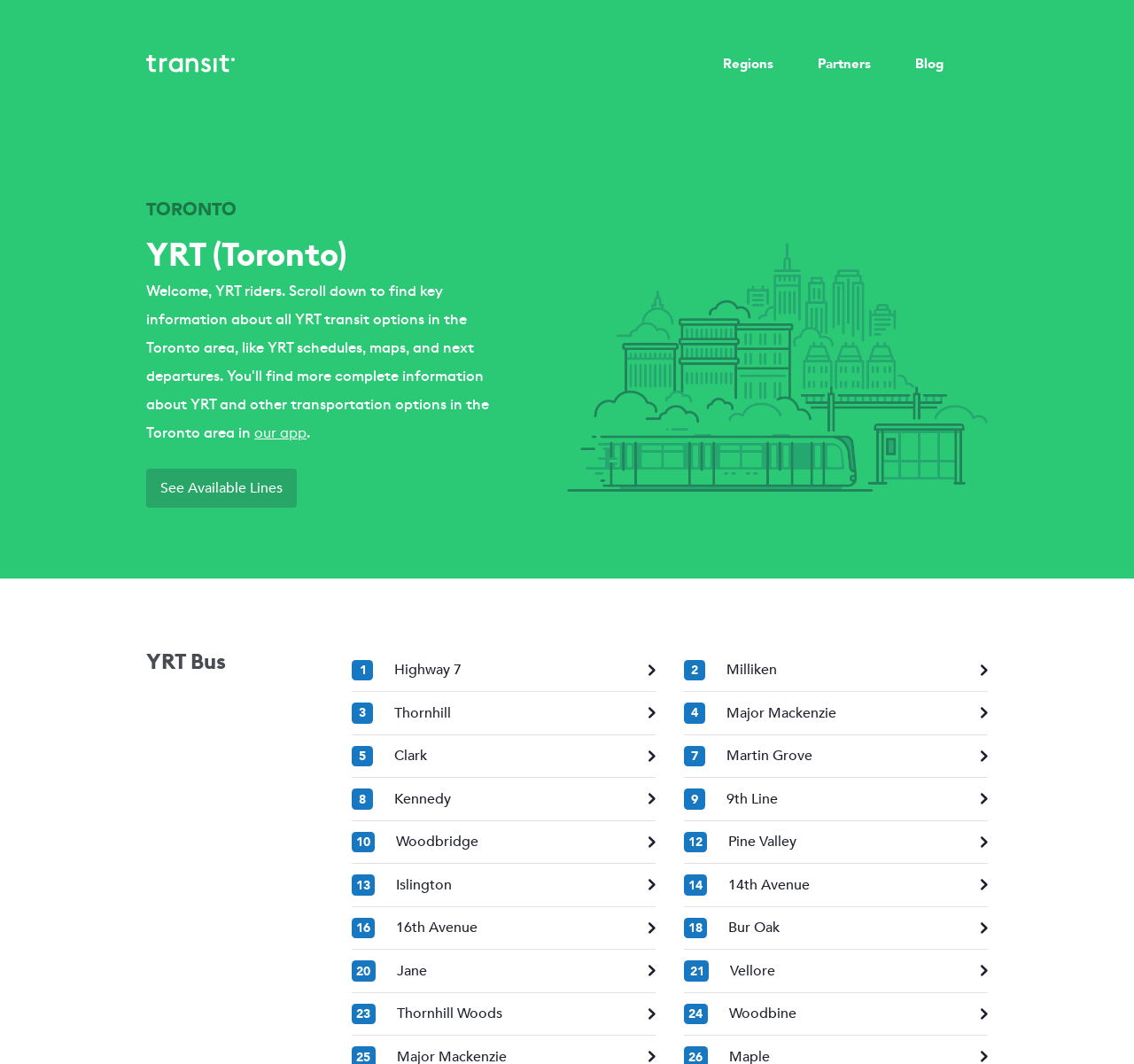How many images are associated with the links under the 'YRT (Toronto)' heading?
Based on the screenshot, provide your answer in one word or phrase.

24